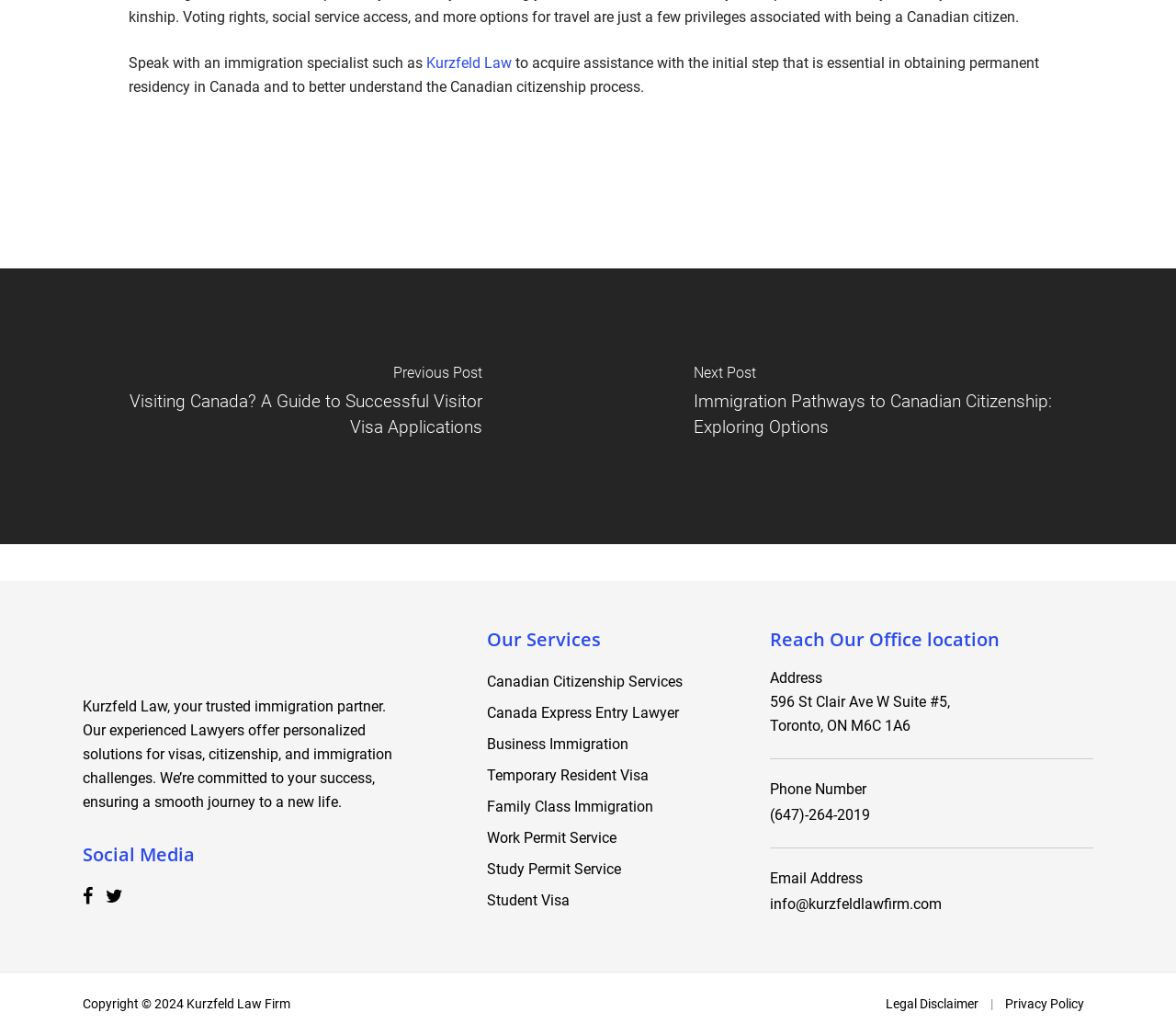What is the address of the law firm?
Kindly offer a comprehensive and detailed response to the question.

The address of the law firm can be found in the section with the heading 'Reach Our Office location'. The address is provided as a link with the text '596 St Clair Ave W Suite #5, Toronto, ON M6C 1A6'.